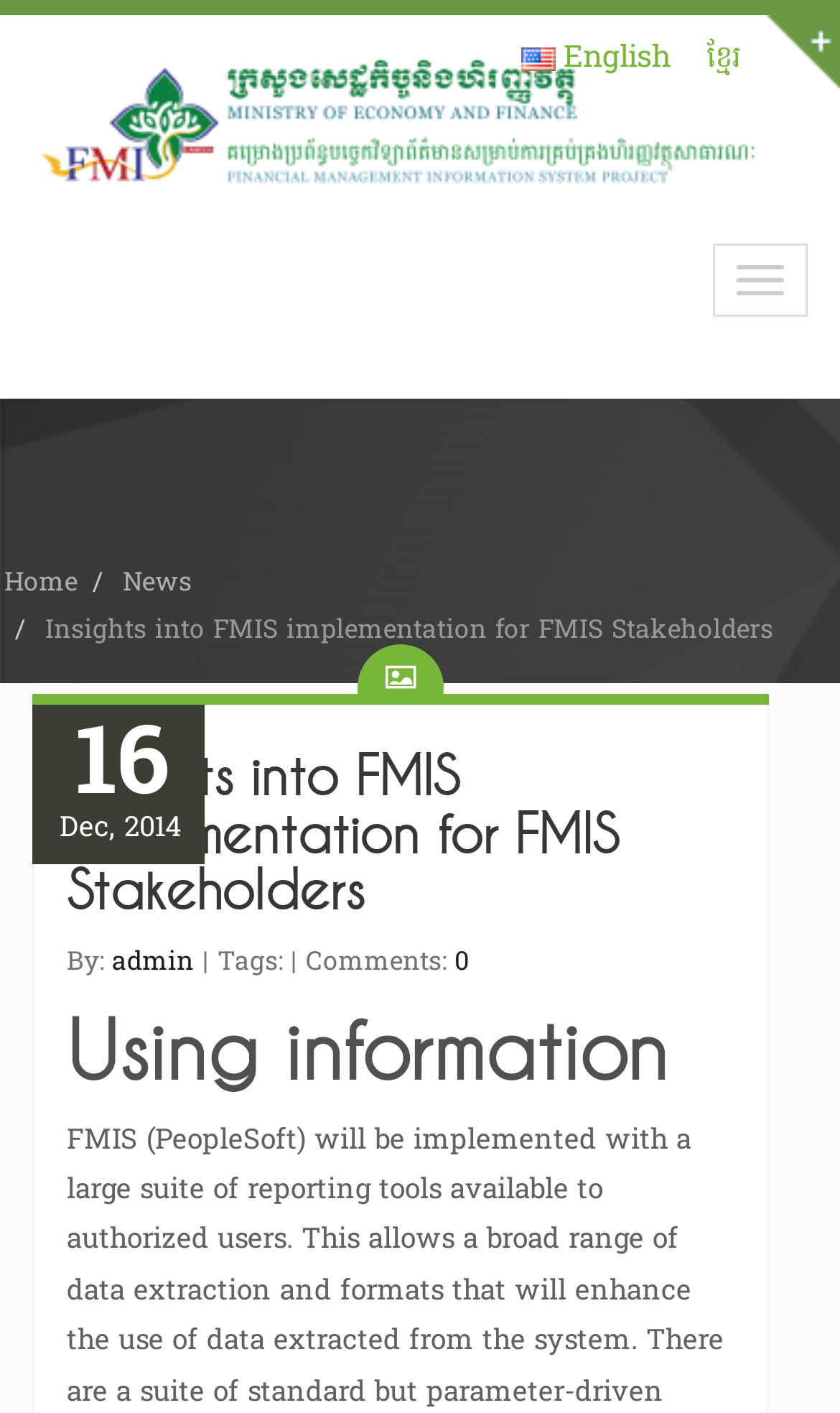Refer to the screenshot and answer the following question in detail:
What language options are available on this webpage?

I determined this by looking at the links 'ខ្មែរ' and 'English English' at the top of the webpage, which suggest that the user can switch between Khmer and English languages.